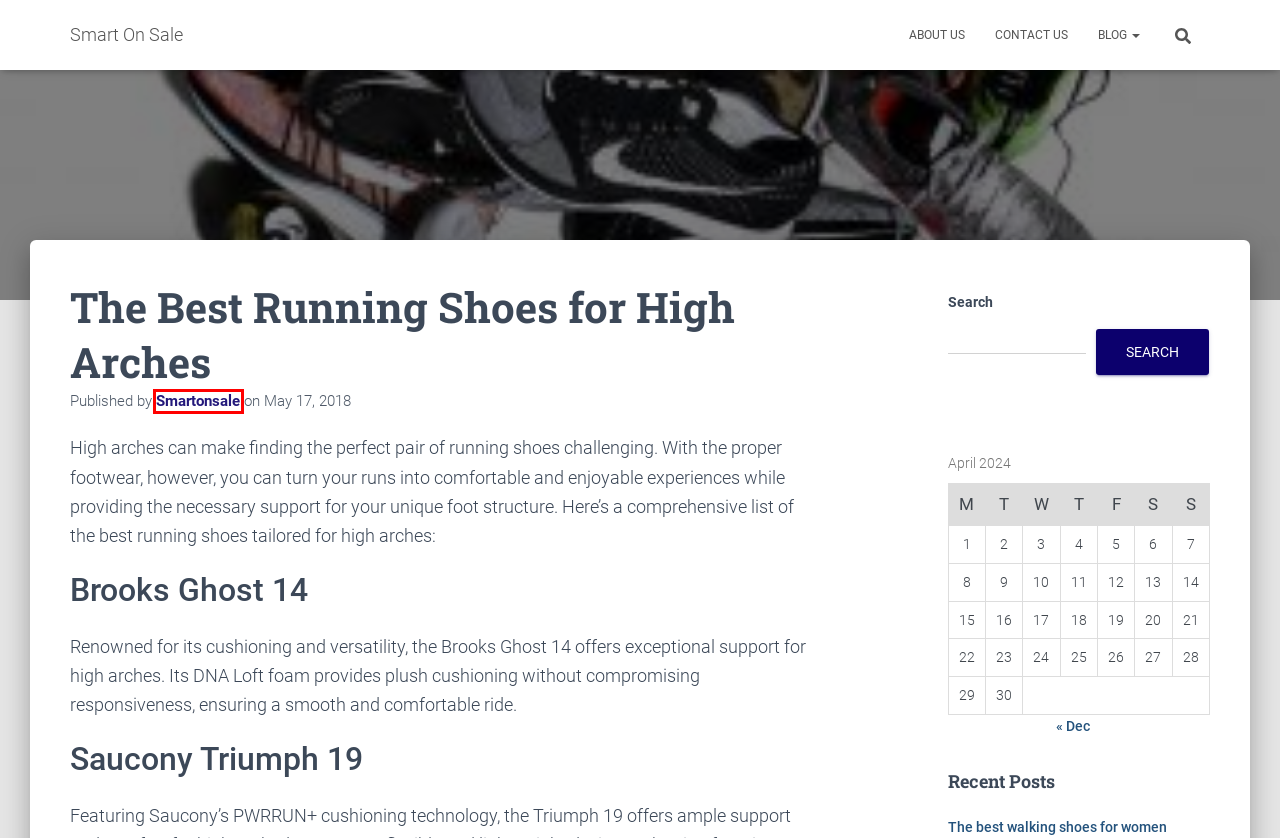You are provided with a screenshot of a webpage highlighting a UI element with a red bounding box. Choose the most suitable webpage description that matches the new page after clicking the element in the bounding box. Here are the candidates:
A. December 2022 – Smart On Sale
B. The best walking shoes for women – Smart On Sale
C. Smartonsale – Smart On Sale
D. Entertainment – Smart On Sale
E. Premium WordPress Themes, Templates & Plugins @ ThemeIsle
F. Judi Online – Smart On Sale
G. Smart On Sale
H. Contact Us – Smart On Sale

C